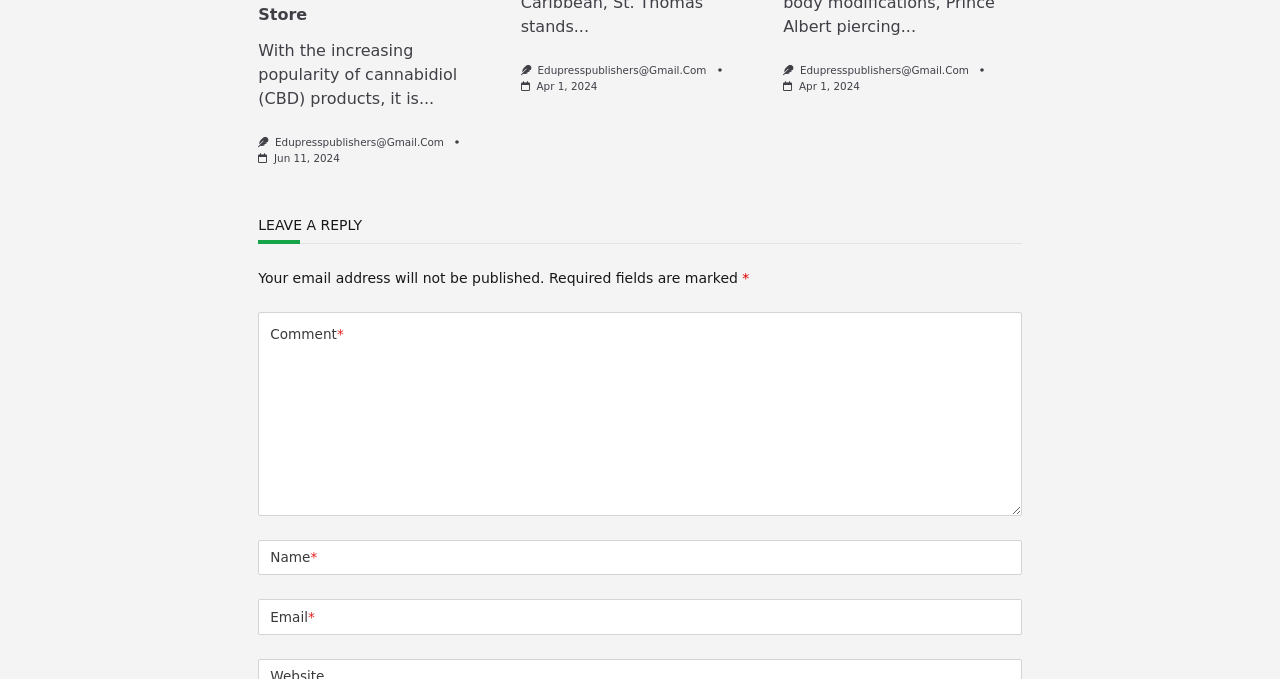What is the format of the dates mentioned on the page?
Look at the image and respond with a one-word or short phrase answer.

Month Day, Year